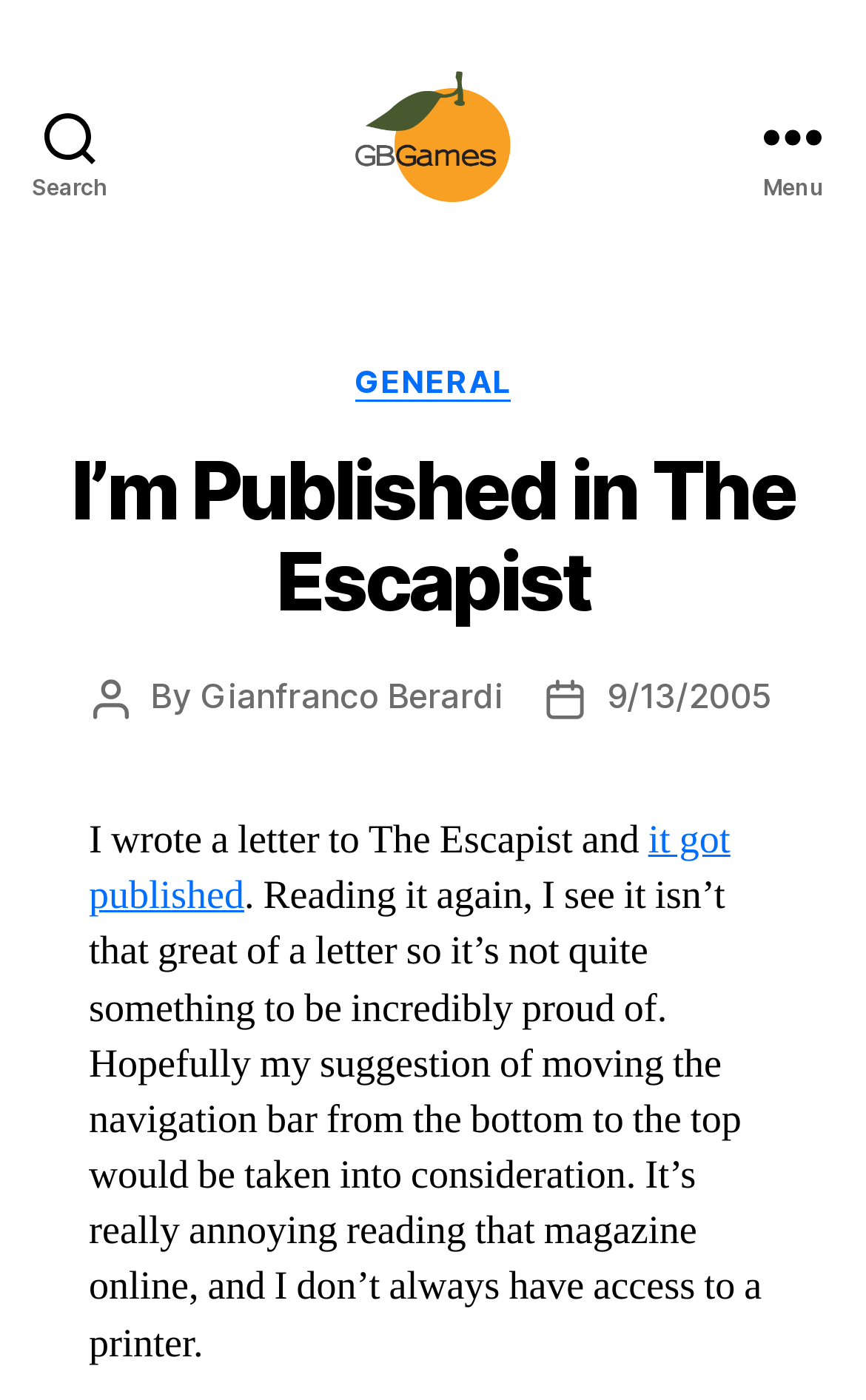What is the date of the post?
Please provide a comprehensive answer based on the visual information in the image.

I found the post date by looking at the text 'Post date' followed by a link with the date '9/13/2005'.